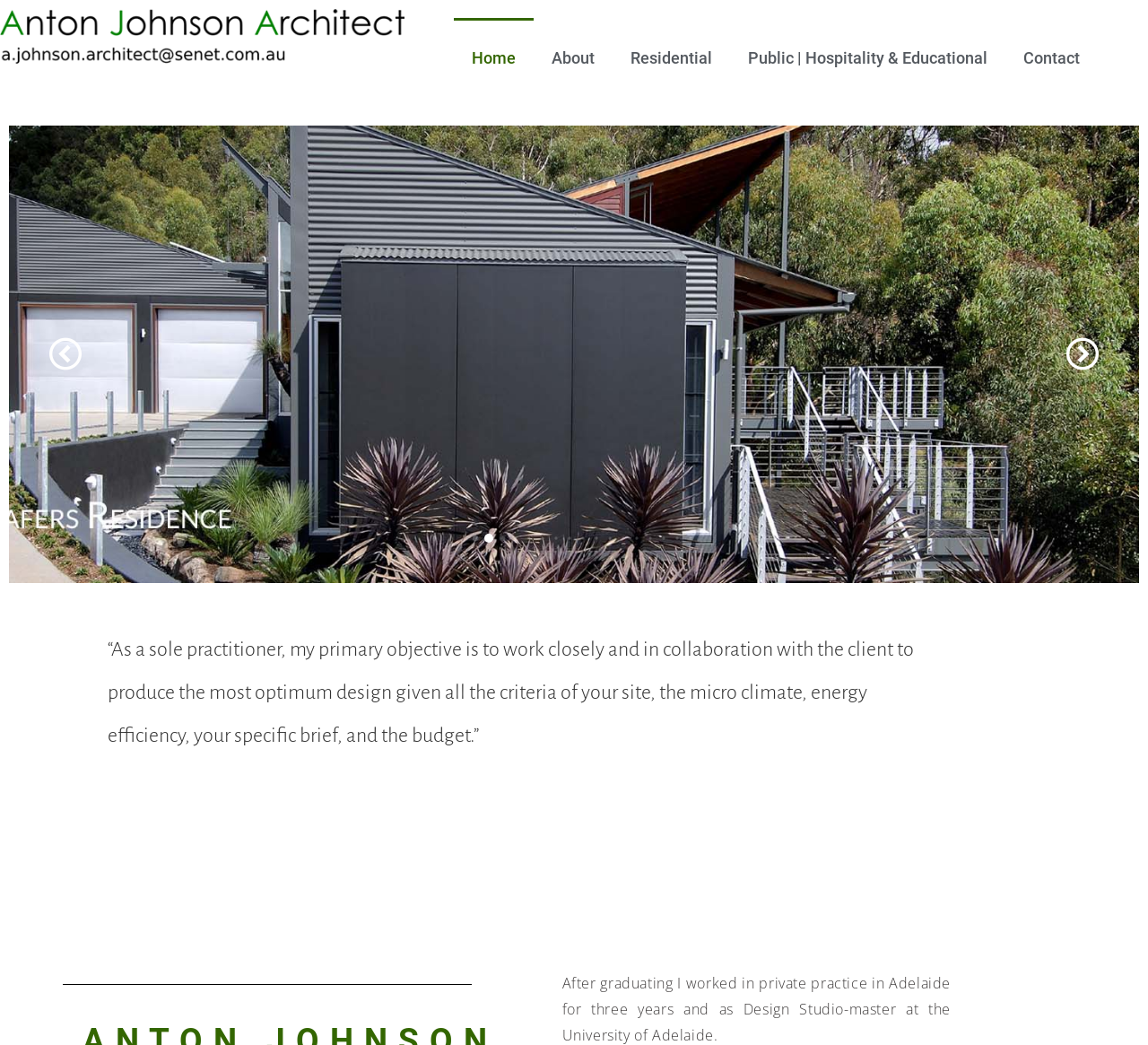Provide your answer in a single word or phrase: 
What is the architect's primary objective?

To work closely with clients